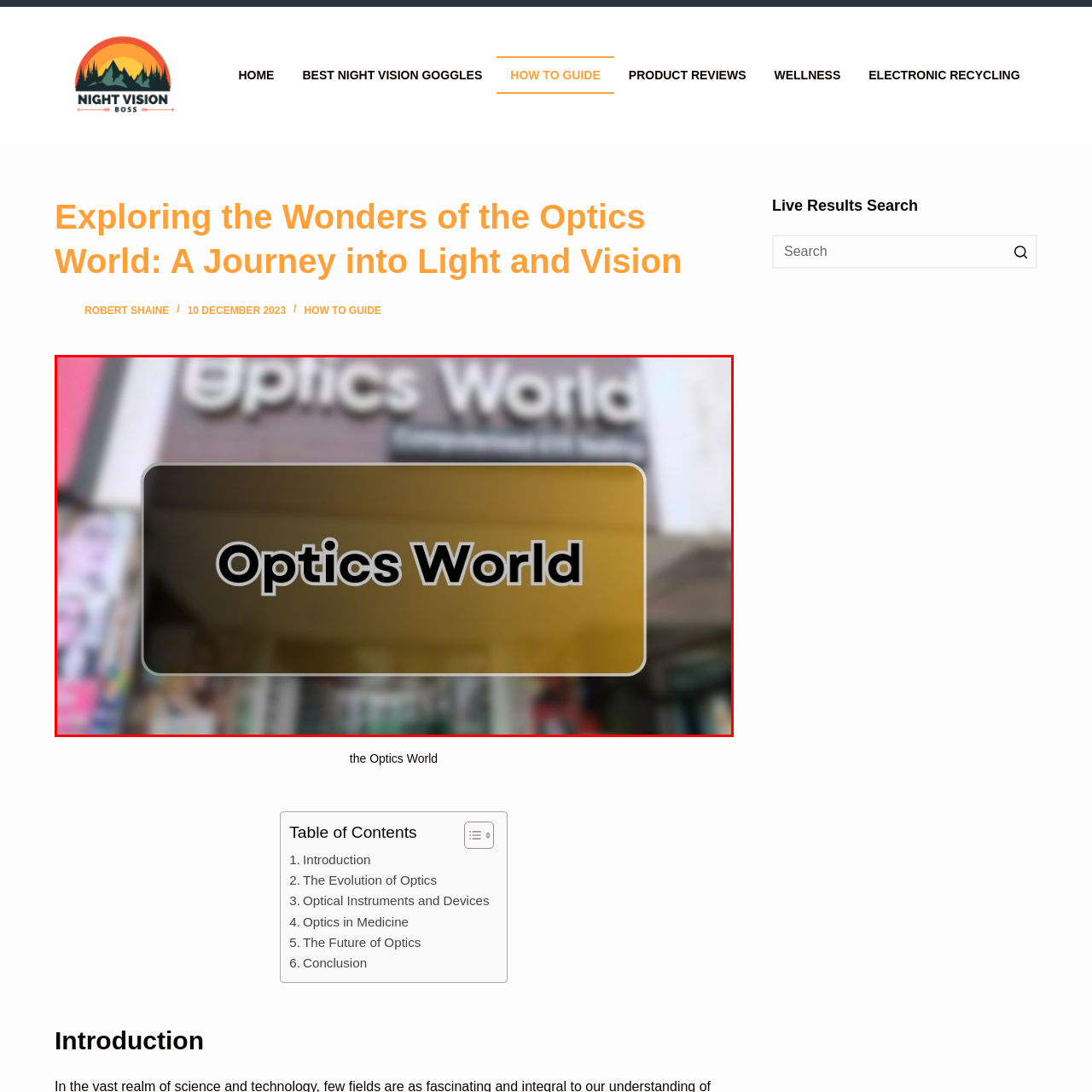What aesthetic does the sign convey? Analyze the image within the red bounding box and give a one-word or short-phrase response.

Modern